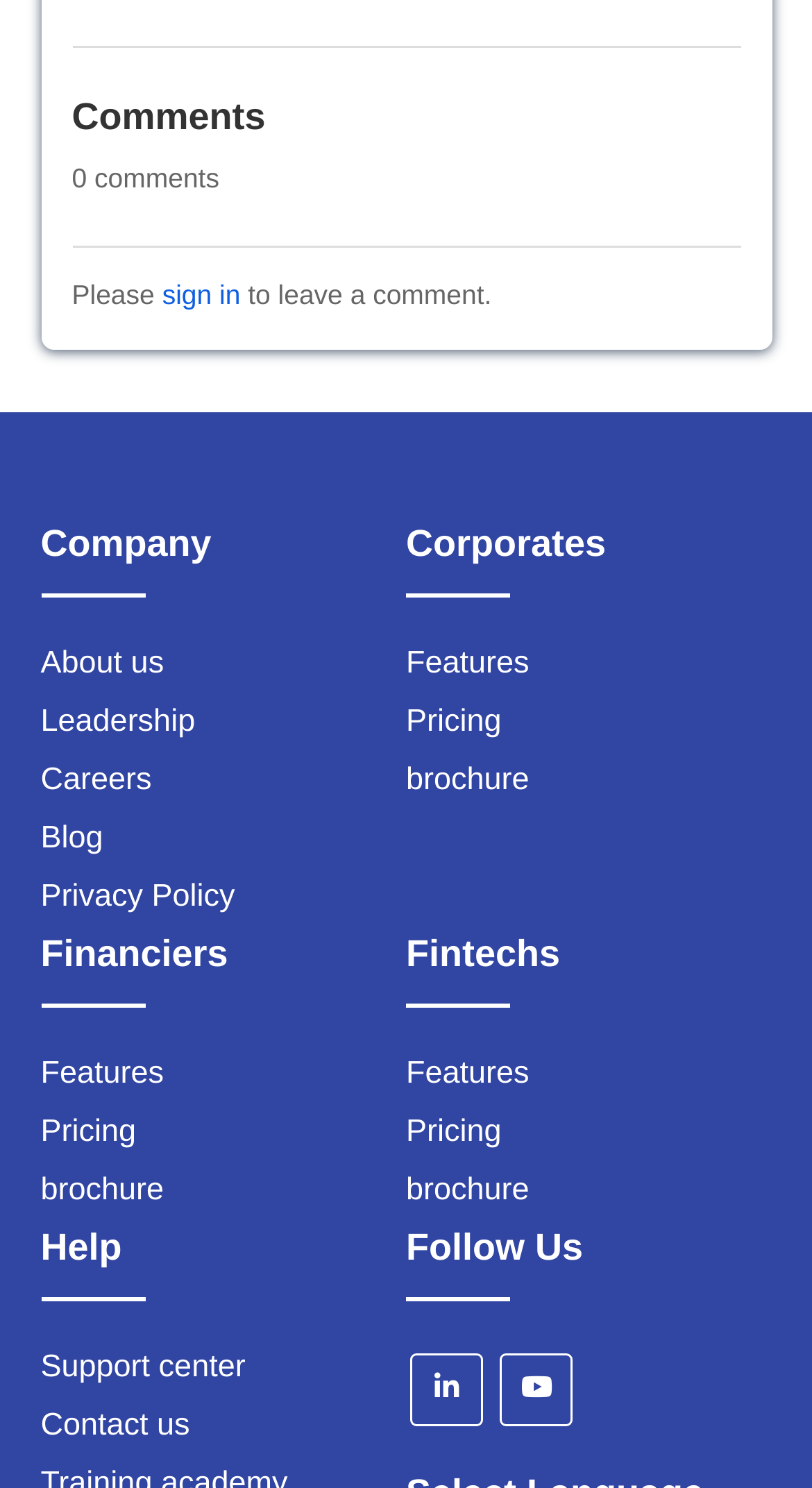Locate the bounding box coordinates of the element that should be clicked to fulfill the instruction: "read Blog".

[0.05, 0.551, 0.127, 0.575]